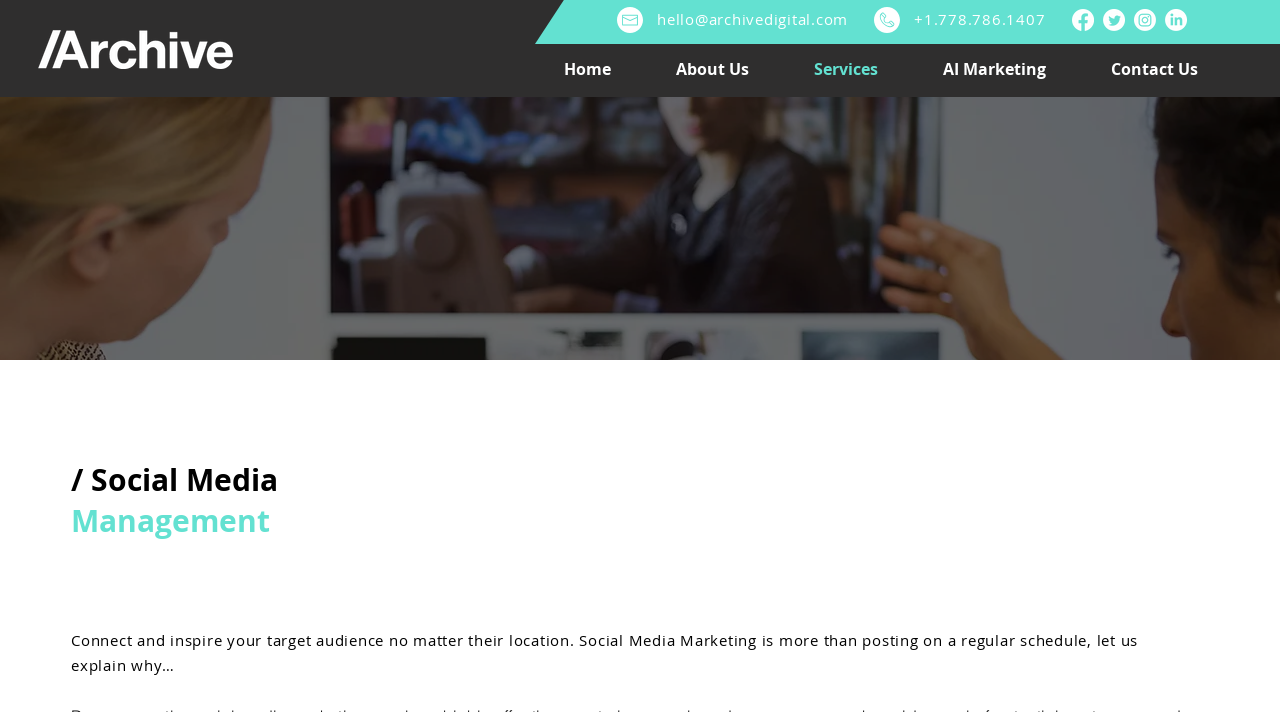Point out the bounding box coordinates of the section to click in order to follow this instruction: "Click the Logo".

[0.03, 0.042, 0.182, 0.097]